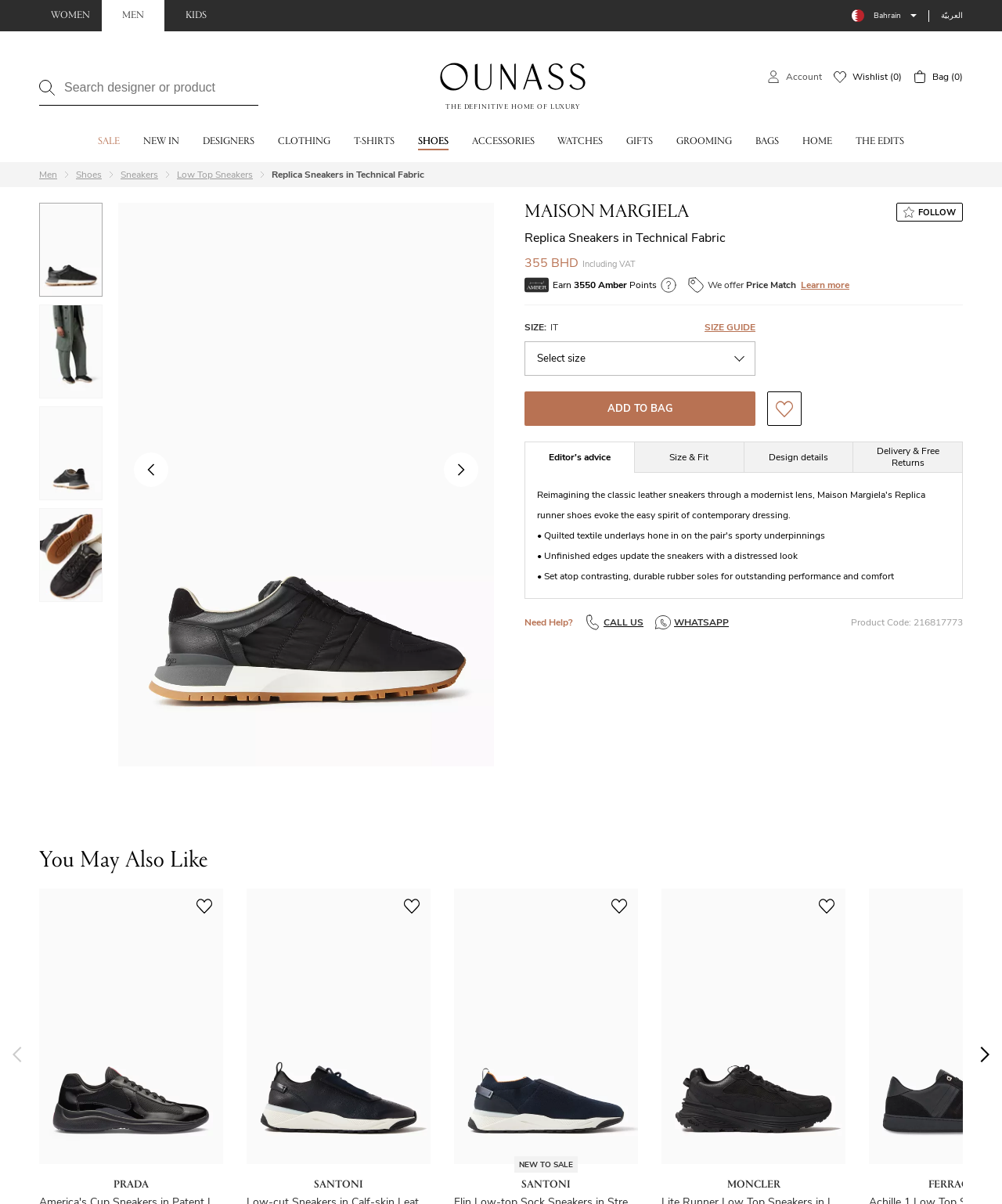What is the benefit of purchasing this product?
Carefully analyze the image and provide a thorough answer to the question.

The benefit of purchasing this product can be found in the product description section, where it is written 'Earn 3550 Amber Points'.